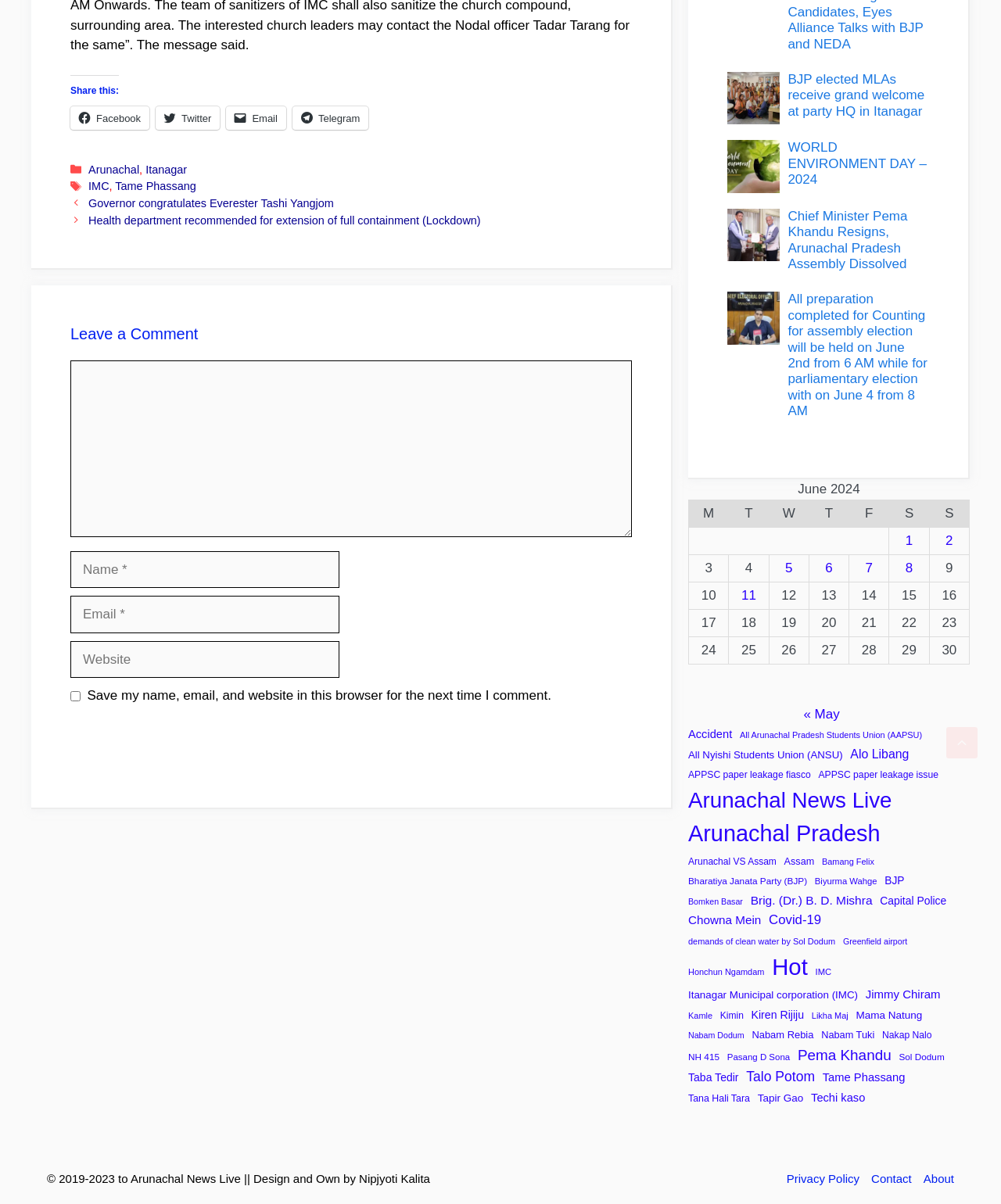Please answer the following question using a single word or phrase: 
What is the purpose of the checkbox in the comment section?

Save user data